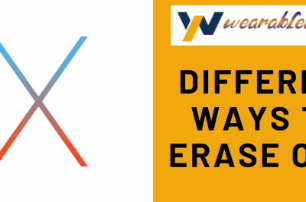Give a thorough caption of the image, focusing on all visible elements.

The image features a split design that prominently displays the logo of OS X on the left. The logo is characterized by a sleek, modern aesthetic with a gradient of light blue to red. On the right side, a bold text overlays a vibrant orange background, reading "DIFFERENT WAYS TO ERASE OS X," suggesting practical guidance or instructions for users seeking to erase or reset OS X. This image is likely associated with an article or guide that provides detailed insights on effectively managing OS X systems, emphasizing a user-friendly approach to technology.